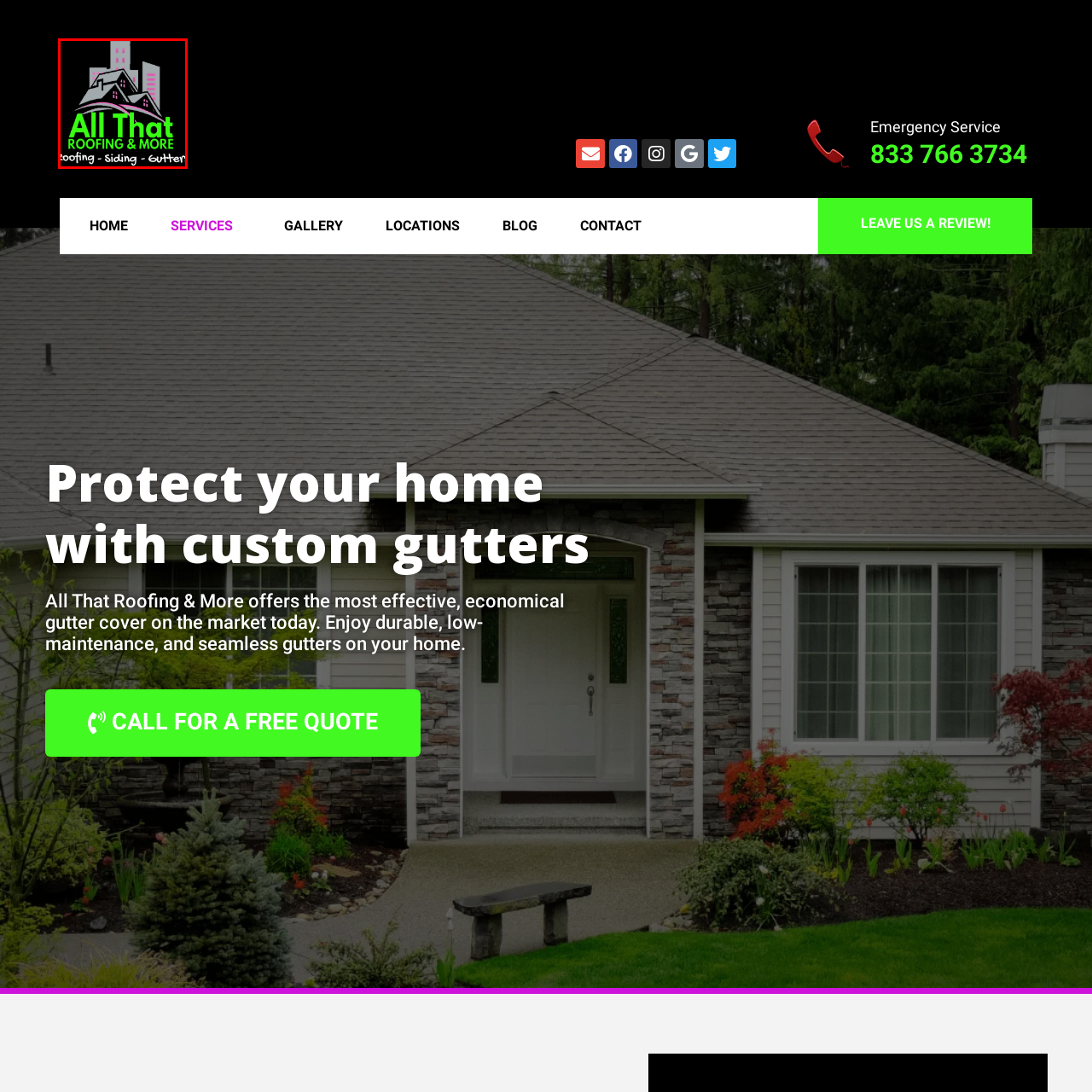Describe in detail the visual content enclosed by the red bounding box.

The image features the logo of "All That Roofing & More," prominently displaying a stylized house with a sloped roof, nestled against a backdrop of abstract city buildings. The logo is presented in vibrant colors, with the main text "All That" in a bright green font, emphasizing the business's energetic and modern approach. Below this, the phrase "Roofing - Siding - Gutters" is depicted in a clean, contrasting color, highlighting the variety of services offered. This logo effectively communicates the company's focus on residential construction services, making it easily recognizable and memorable for potential customers in Wayne, MI.